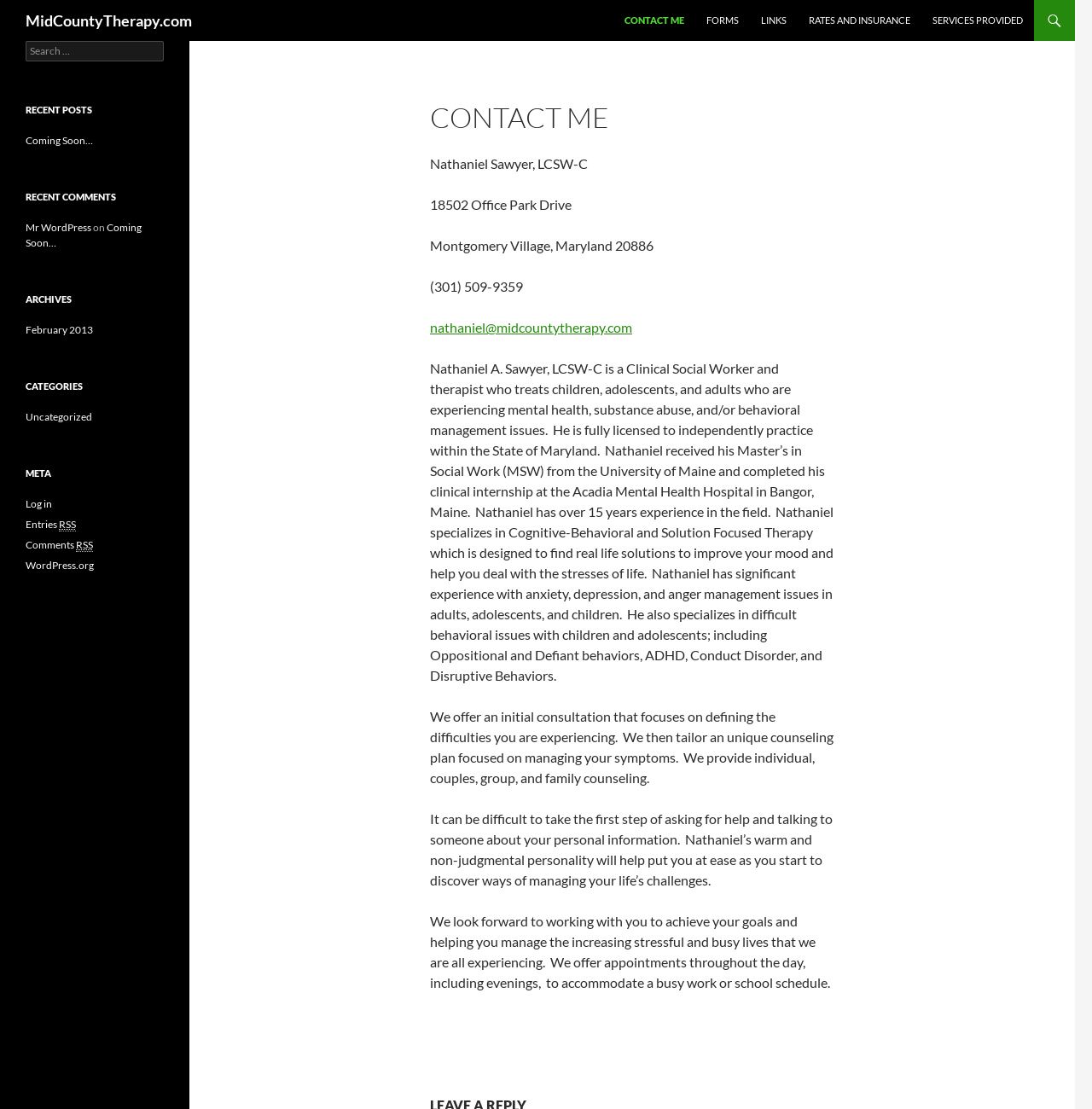Provide your answer to the question using just one word or phrase: What type of therapy does the therapist specialize in?

Cognitive-Behavioral and Solution Focused Therapy